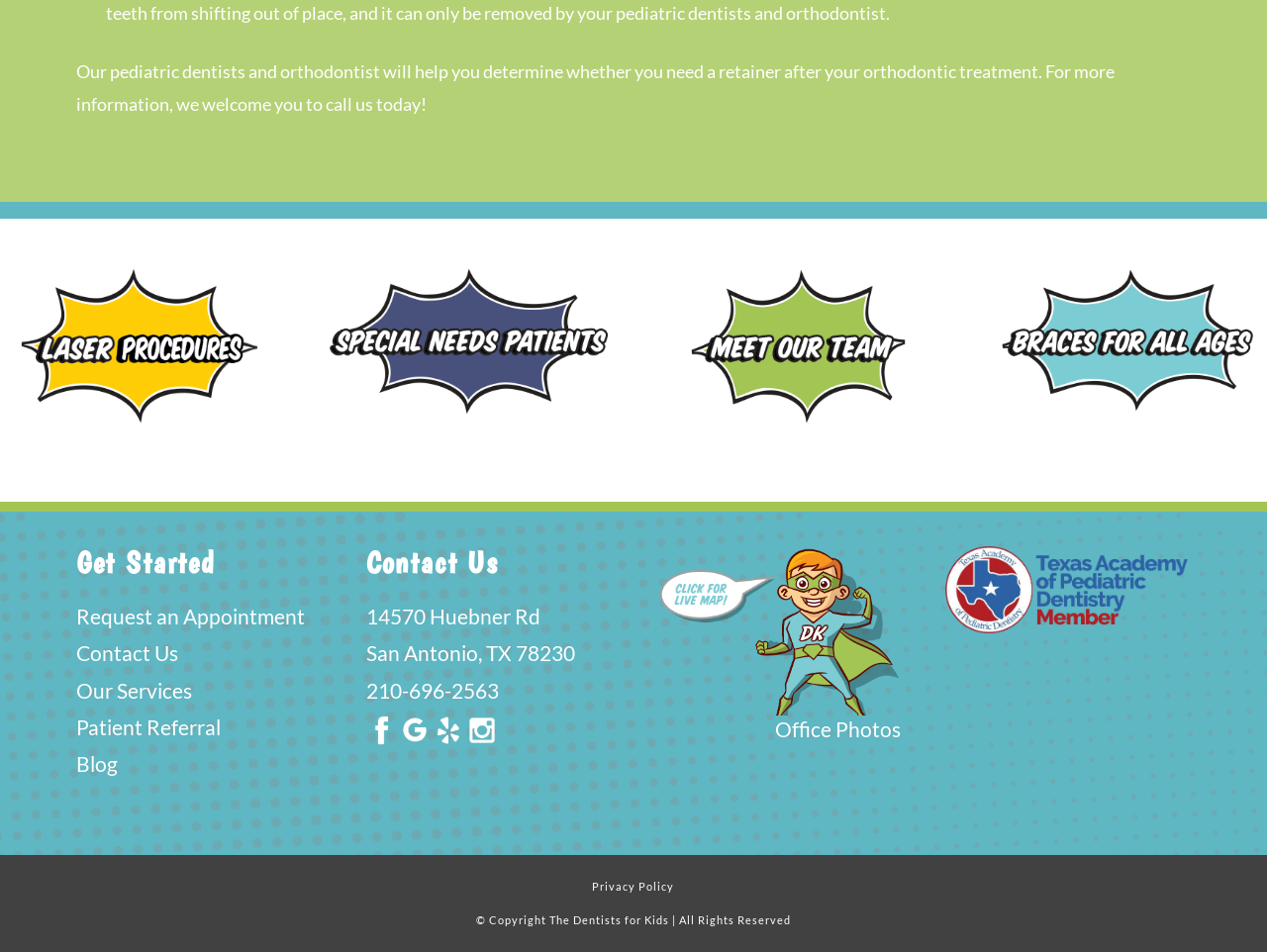Determine the bounding box coordinates of the clickable element to achieve the following action: 'View the office photos'. Provide the coordinates as four float values between 0 and 1, formatted as [left, top, right, bottom].

[0.612, 0.754, 0.711, 0.778]